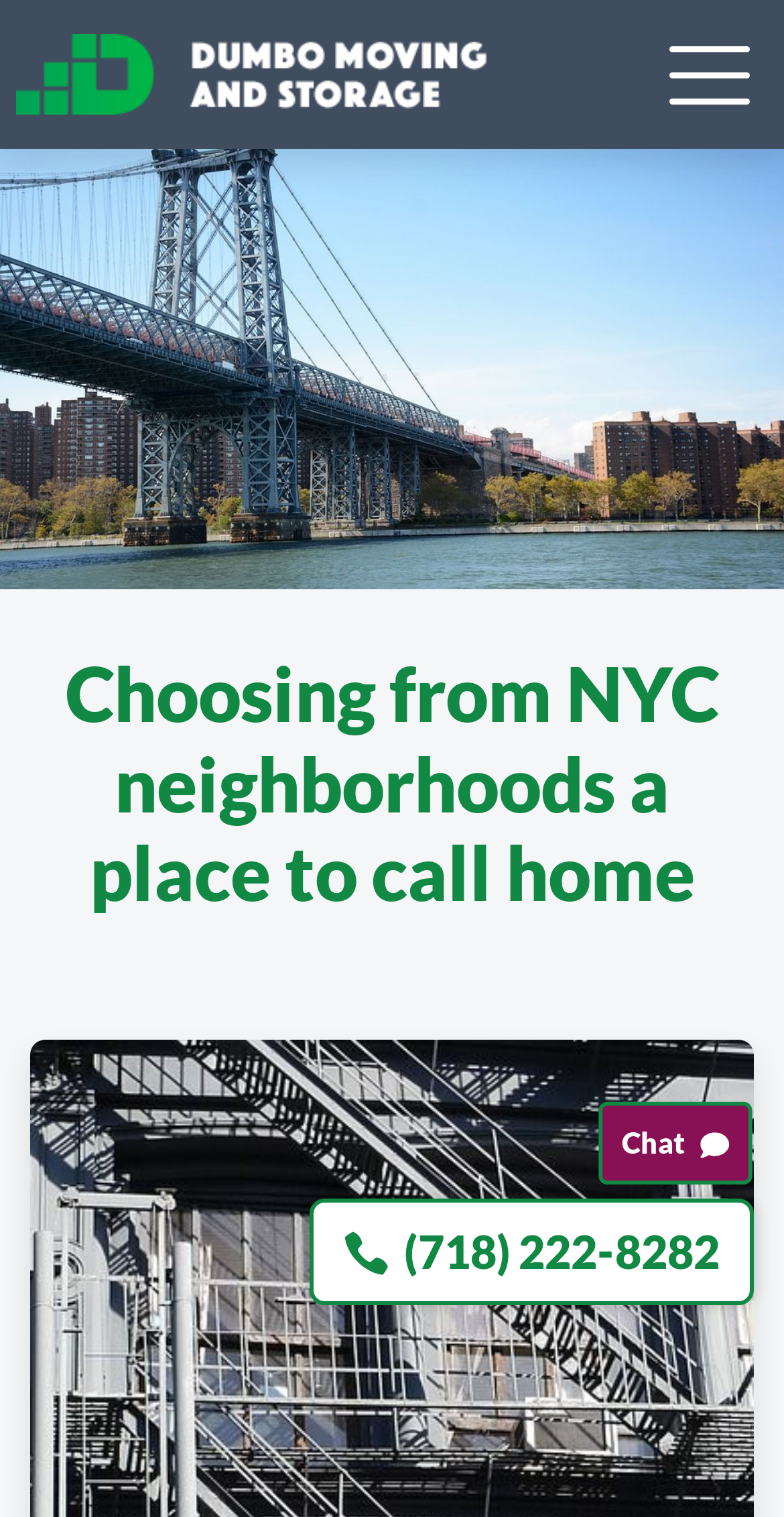Please determine the bounding box of the UI element that matches this description: DIY Truck Rental. The coordinates should be given as (top-left x, top-left y, bottom-right x, bottom-right y), with all values between 0 and 1.

[0.0, 0.359, 1.0, 0.419]